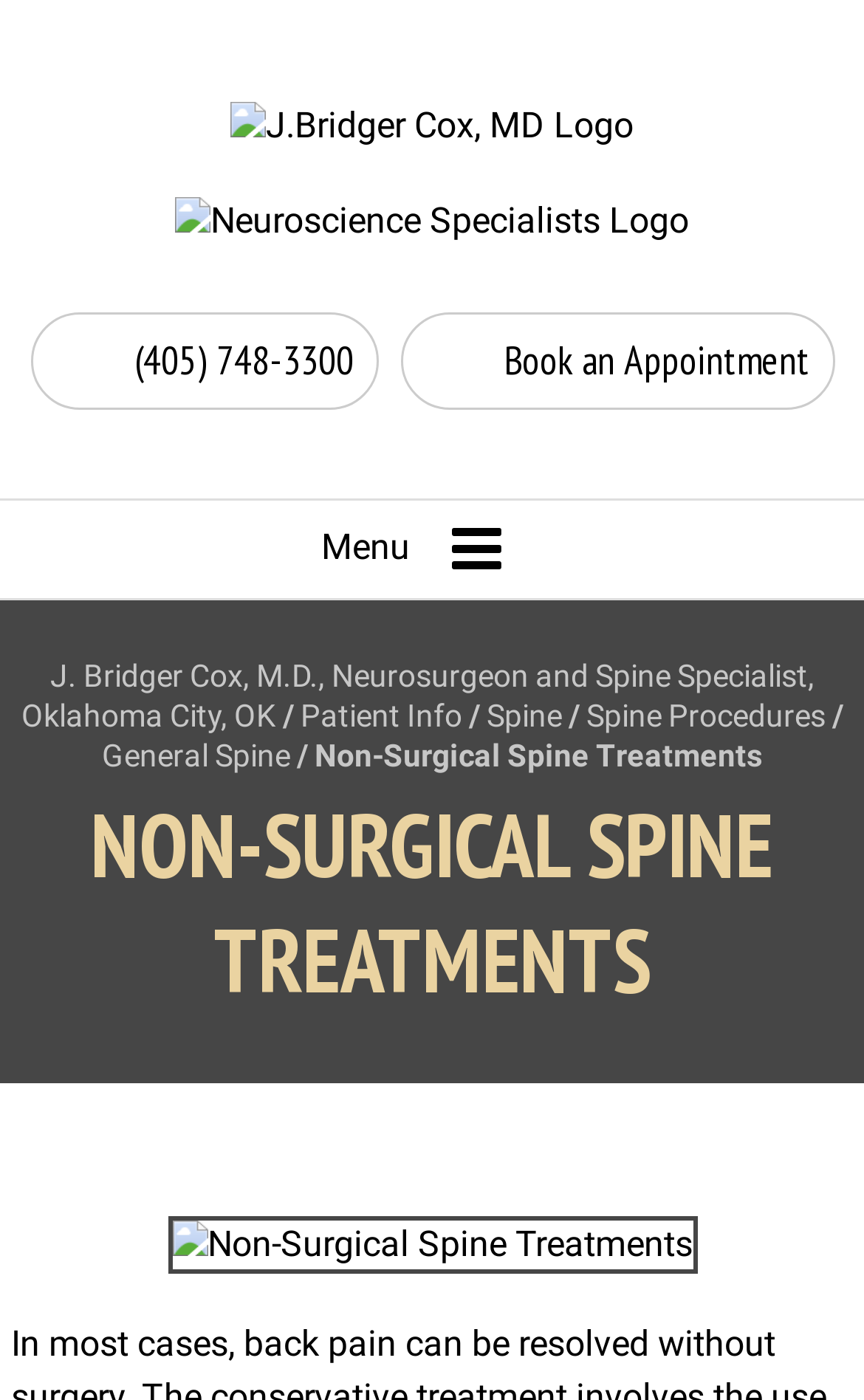Determine the bounding box coordinates of the clickable element to complete this instruction: "Book an Appointment". Provide the coordinates in the format of four float numbers between 0 and 1, [left, top, right, bottom].

[0.463, 0.222, 0.965, 0.292]